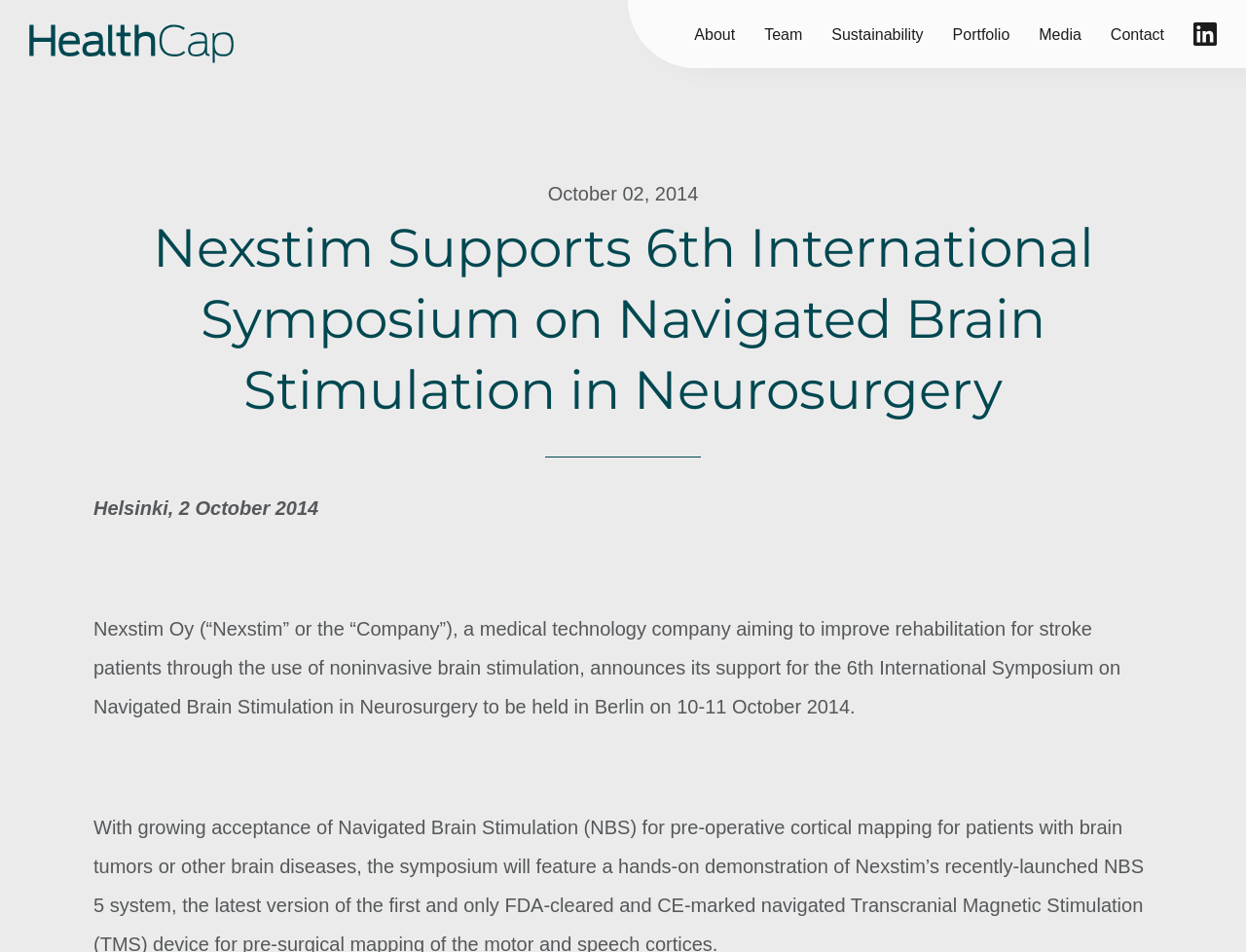What is the name of the company?
Please provide a single word or phrase in response based on the screenshot.

Nexstim Oy